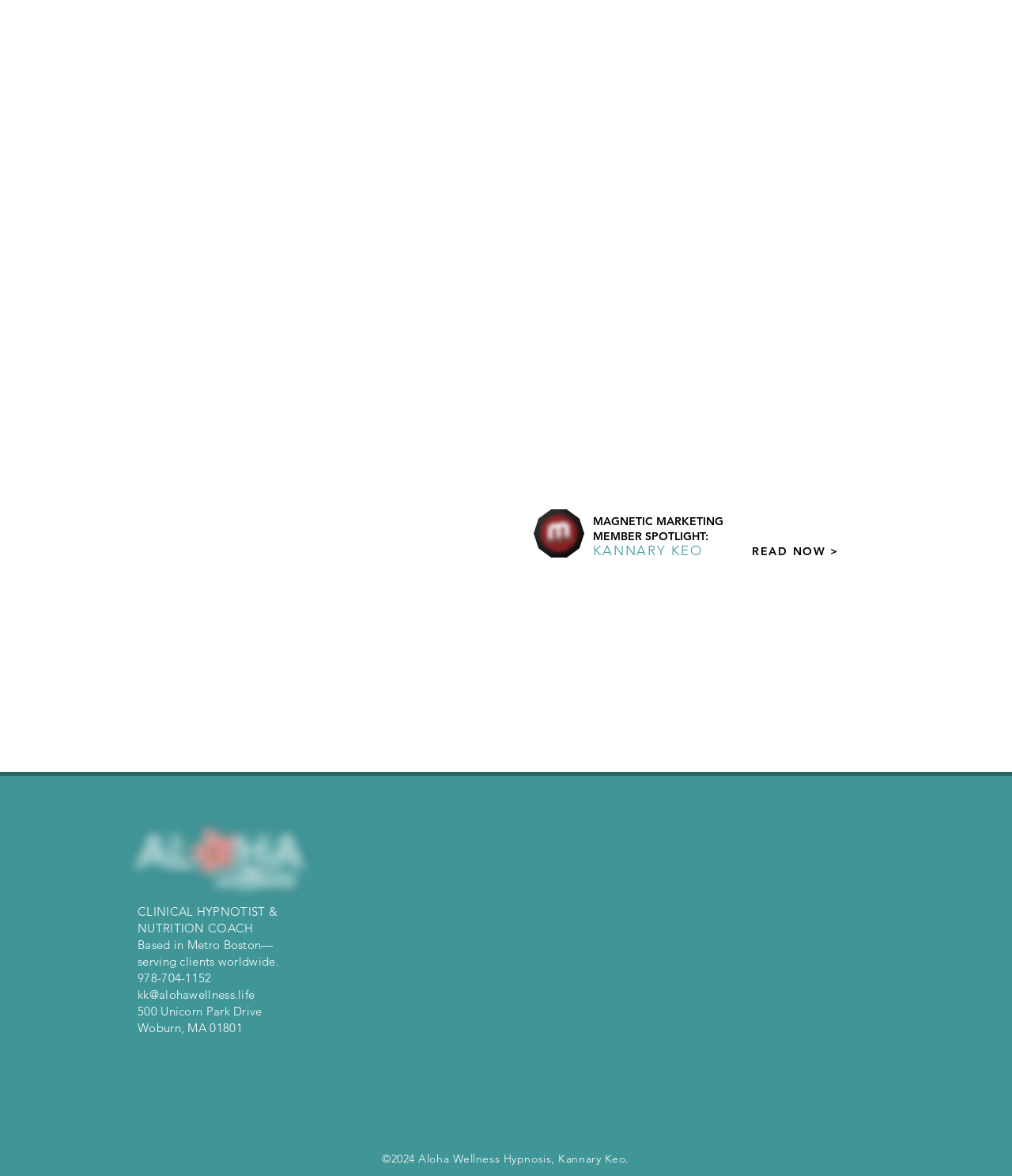Can you find the bounding box coordinates for the element to click on to achieve the instruction: "Read about Kannary's story"?

[0.345, 0.78, 0.463, 0.793]